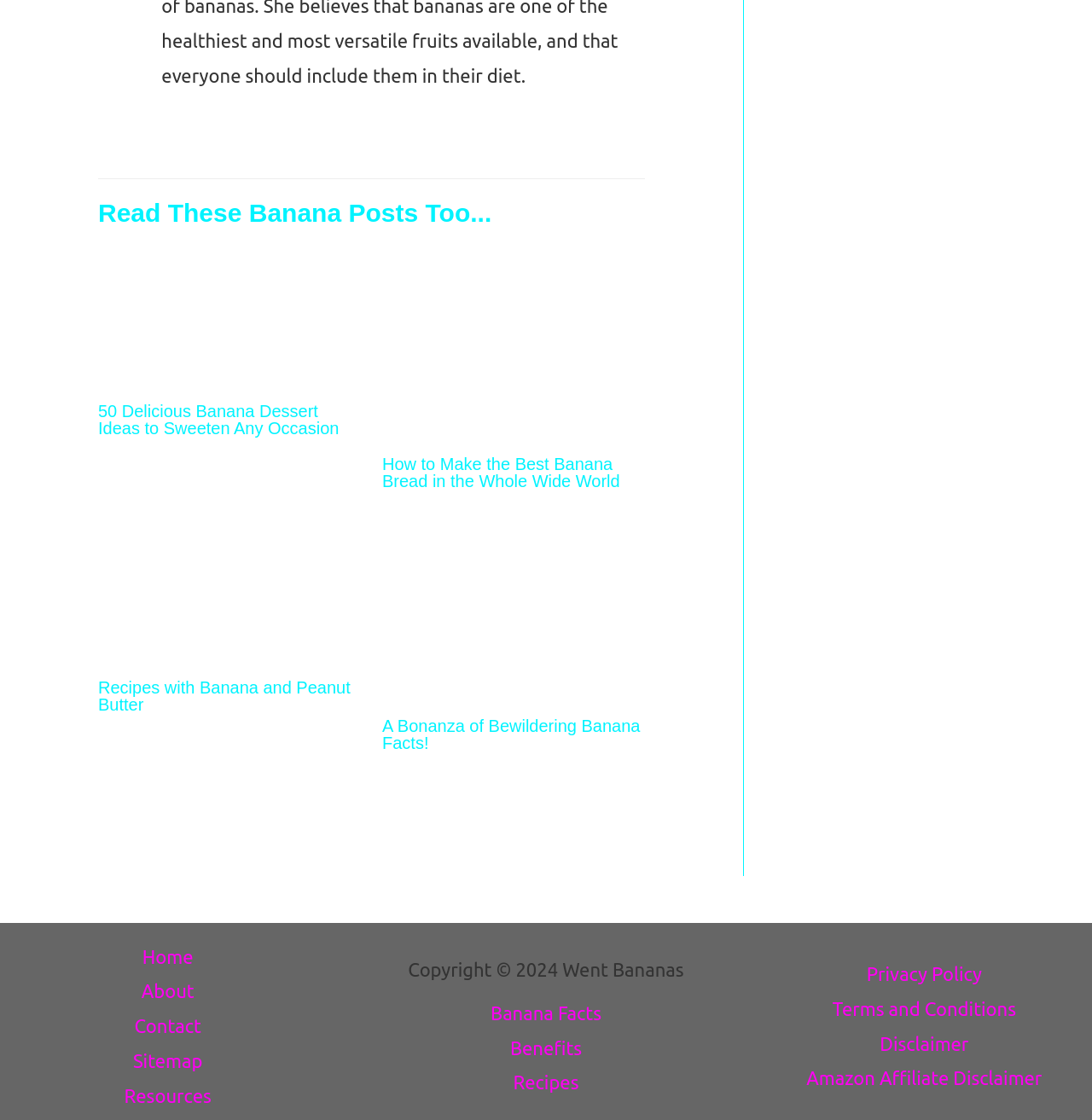Identify the bounding box coordinates of the HTML element based on this description: "Banana Facts".

[0.449, 0.895, 0.551, 0.914]